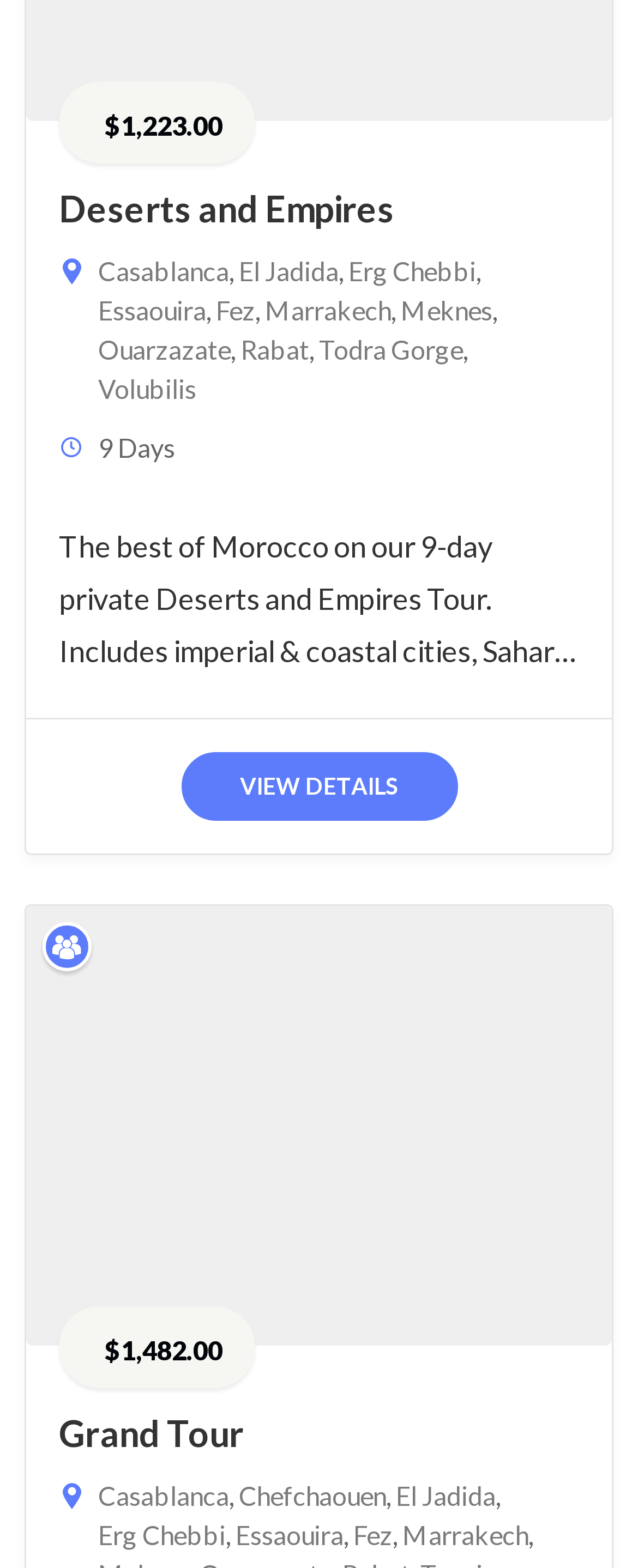Locate the bounding box coordinates of the area to click to fulfill this instruction: "Explore SaharaTrek Morocco's Grand Tour". The bounding box should be presented as four float numbers between 0 and 1, in the order [left, top, right, bottom].

[0.041, 0.578, 0.959, 0.858]